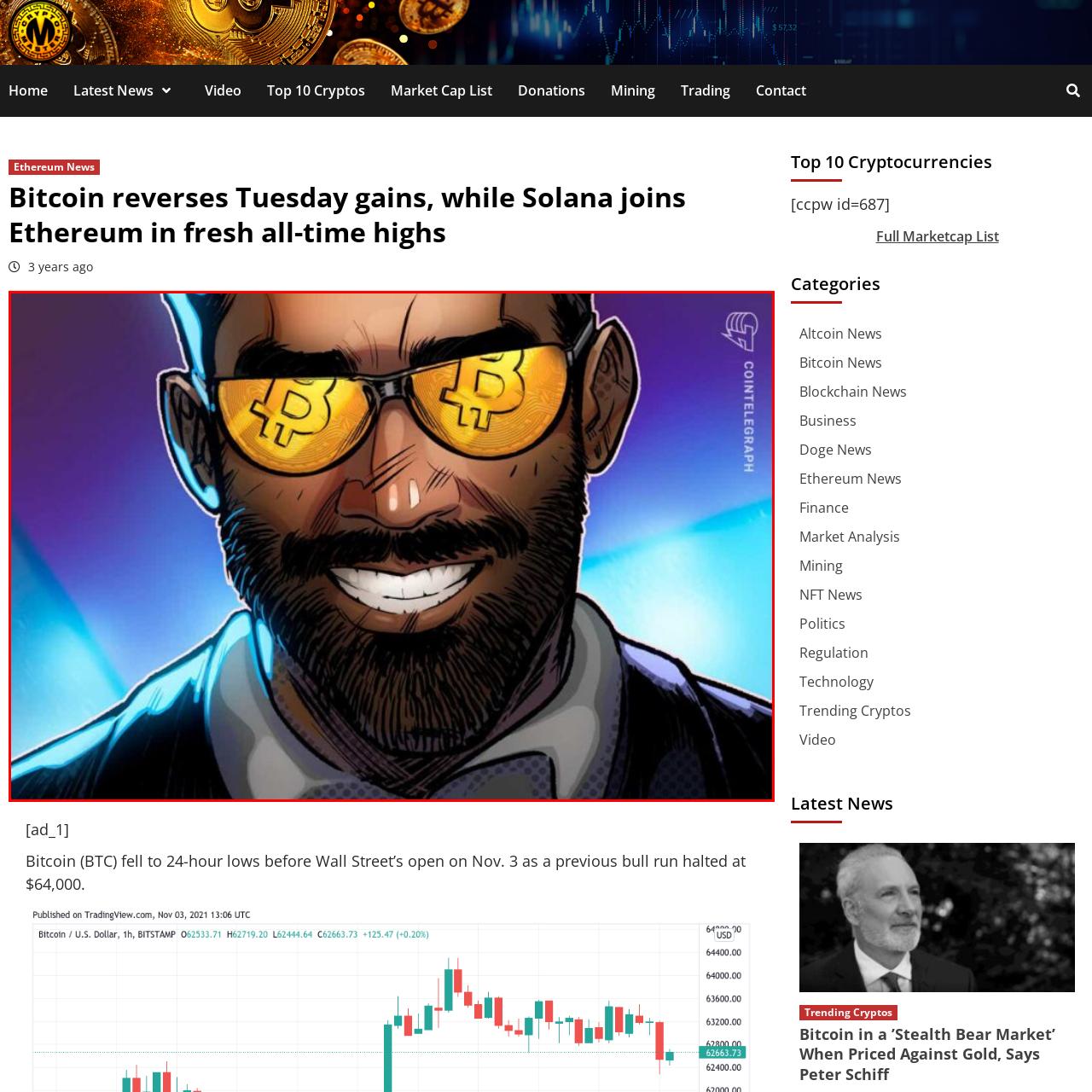What is the man's beard like?
Observe the image marked by the red bounding box and answer in detail.

The man in the illustration has a beard, and it is described as well-groomed, implying that it is neatly trimmed and maintained, adding to his modern and trendy appearance.